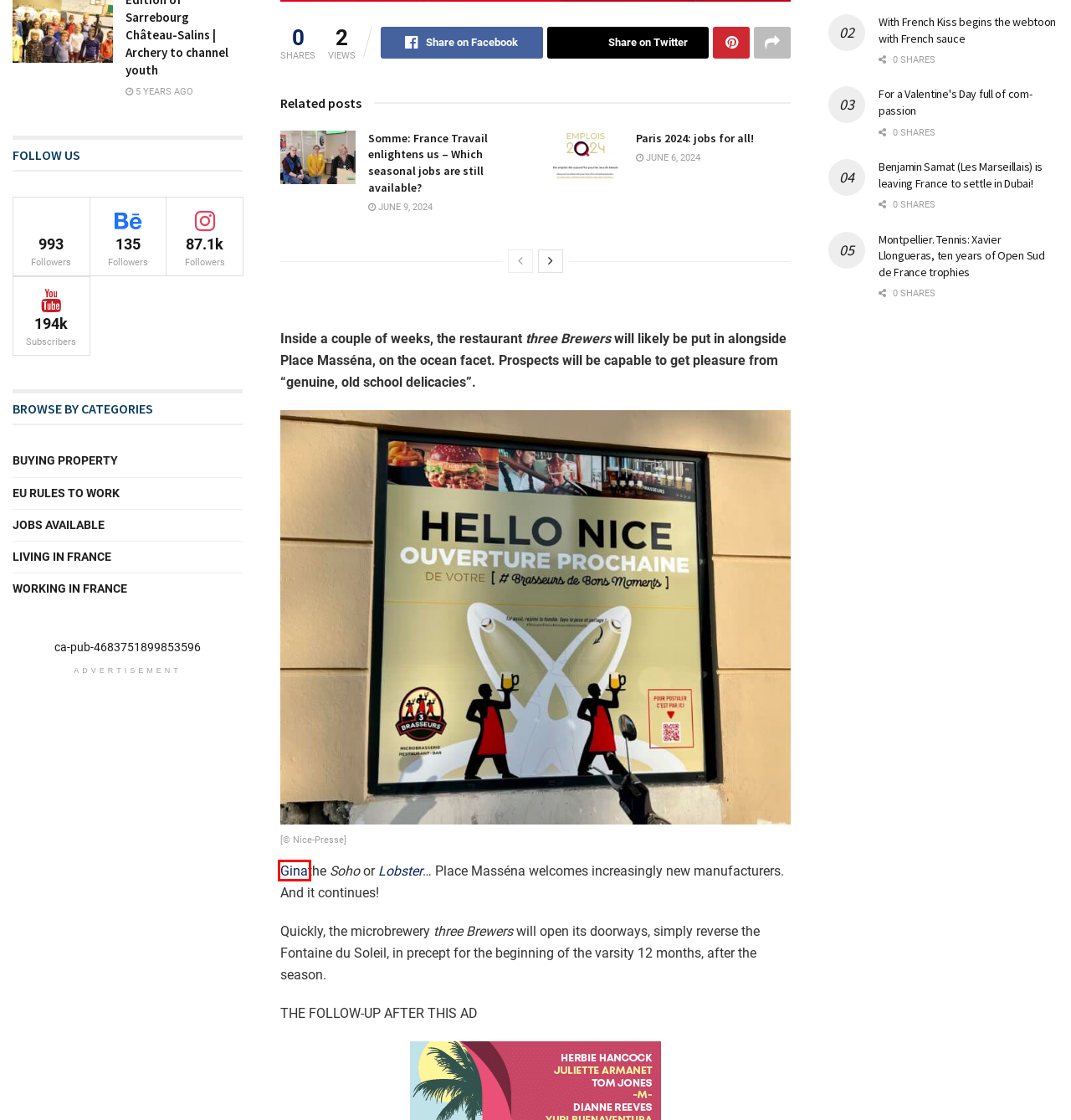Review the webpage screenshot and focus on the UI element within the red bounding box. Select the best-matching webpage description for the new webpage that follows after clicking the highlighted element. Here are the candidates:
A. Benjamin Samat (Les Marseillais) is leaving France to settle in Dubai! - Jobs in France
B. EU rules to work Archives - Jobs in France
C. Nice : que vaut le restaurant Gina, la brasserie chic de la place Masséna? On a testé pour vous
D. Montpellier. Tennis: Xavier Llongueras, ten years of Open Sud de France trophies - Jobs in France
E. Paris 2024: jobs for all! - Jobs in France
F. Nouveaux commerces, travaux... À Nice, comment la place Masséna se renouvelle
G. Somme: France Travail enlightens us - Which seasonal jobs are still available? - Jobs in France
H. For a Valentine's Day full of com-passion - Jobs in France

C